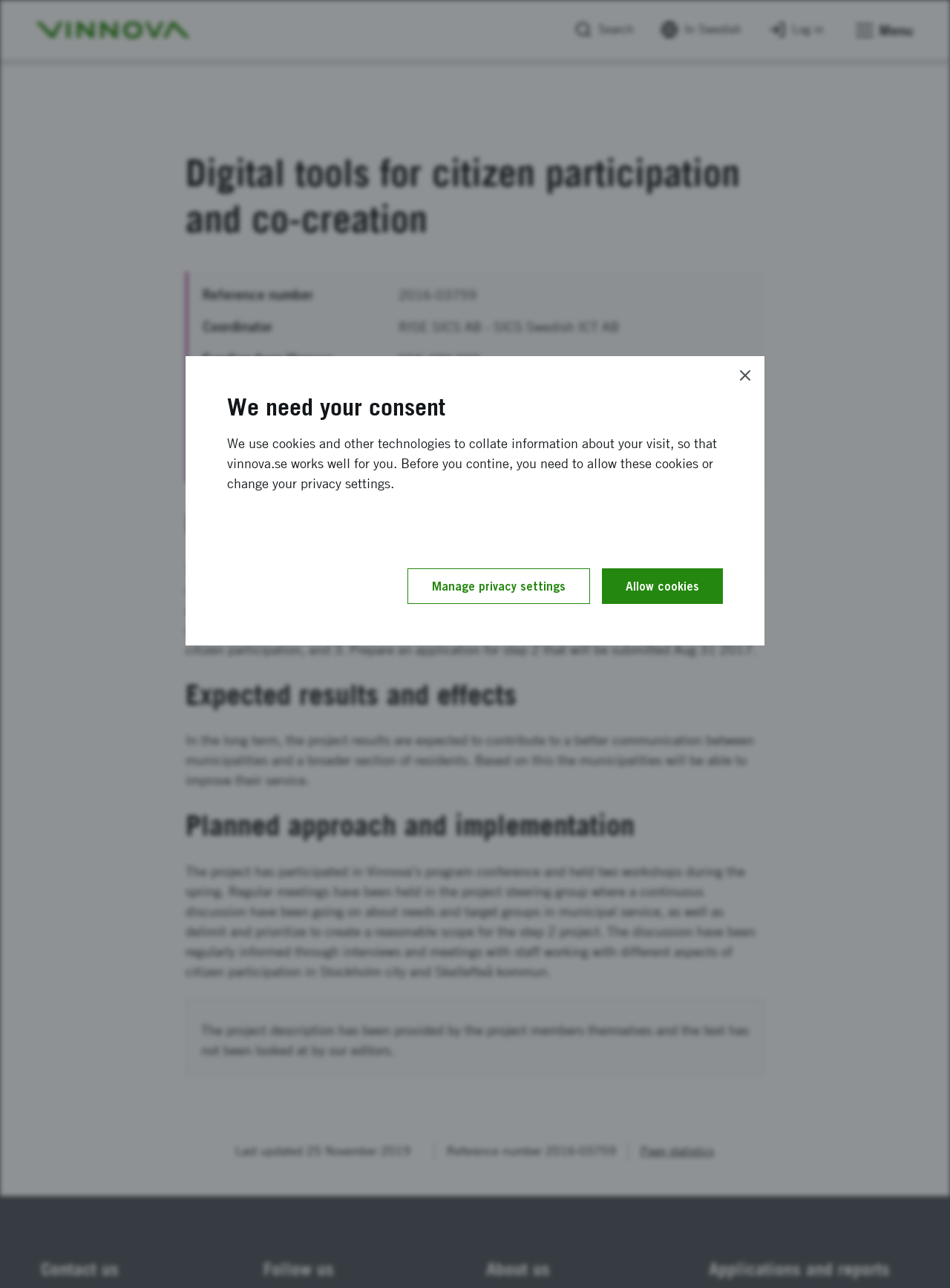Indicate the bounding box coordinates of the clickable region to achieve the following instruction: "Go to main content."

[0.012, 0.009, 0.117, 0.024]